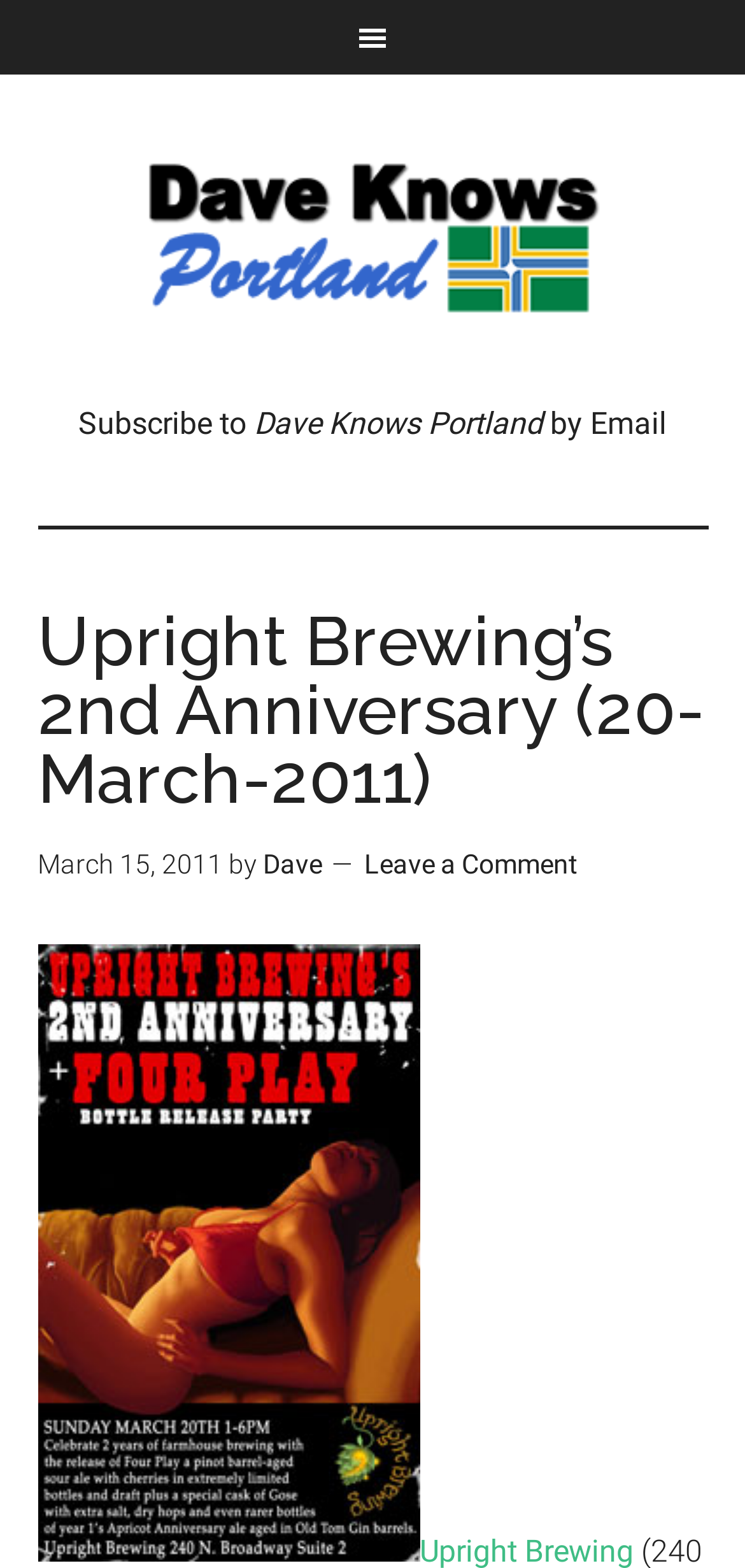Examine the screenshot and answer the question in as much detail as possible: Who is the author of the article?

I found the author's name by looking at the text next to the 'by' keyword, which is a common indicator of the author's name. The text 'by Dave' suggests that Dave is the author of the article.